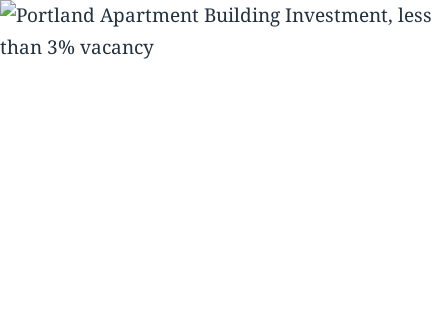Offer an in-depth caption that covers the entire scene depicted in the image.

The image illustrates a report titled "Portland Apartment Building Investment, less than 3% vacancy." This report highlights the current investment landscape in the Portland apartment market, emphasizing the low vacancy rate which indicates a strong demand for rental properties. The title suggests a focus on investment opportunities in the multifamily sector, particularly appealing to investors looking for profitable prospects in a competitive market. The accompanying text provides insights into job growth in the region and factors driving occupancy rates, making it relevant for stakeholders interested in real estate investment and market trends.